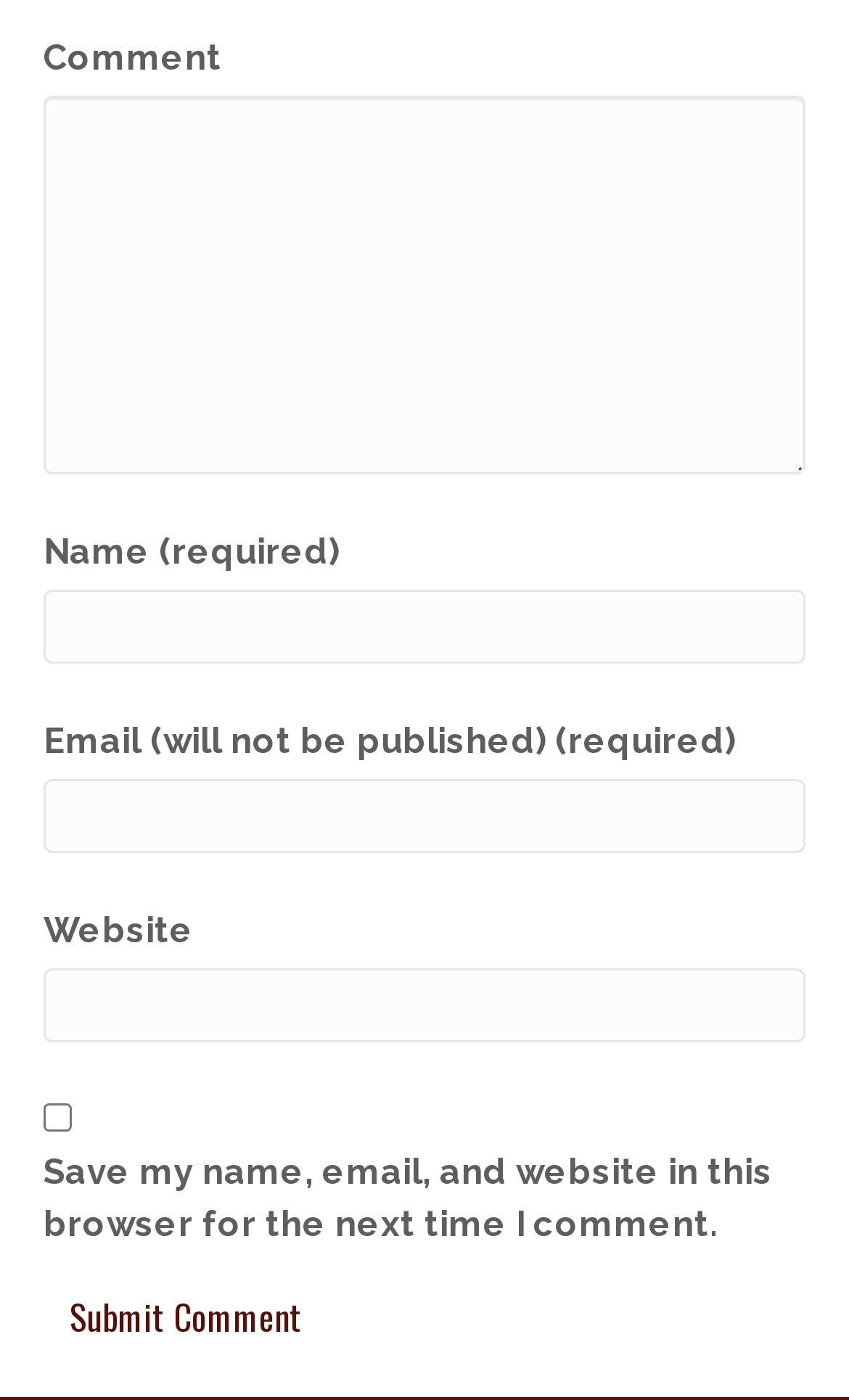Highlight the bounding box of the UI element that corresponds to this description: "parent_node: Comment name="author"".

[0.051, 0.422, 0.949, 0.475]